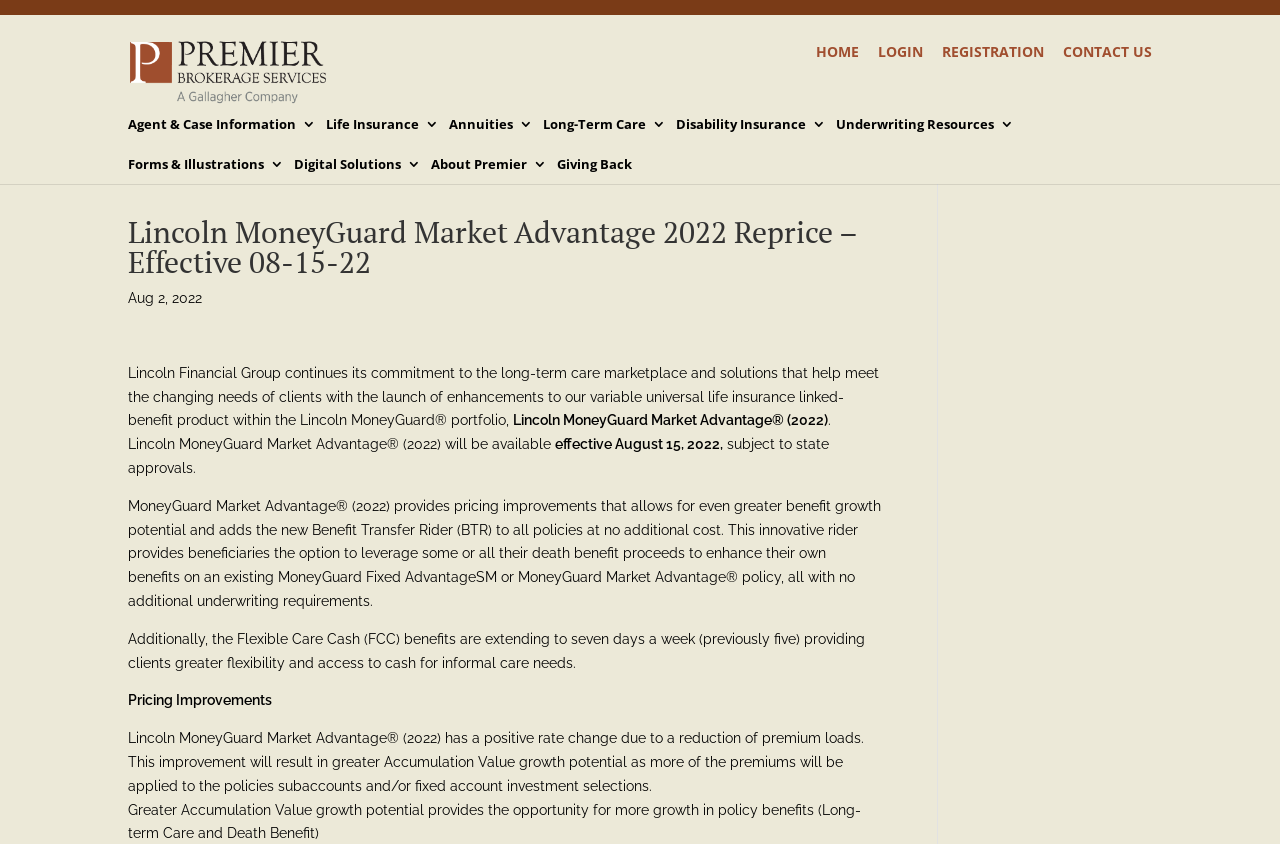Determine the coordinates of the bounding box that should be clicked to complete the instruction: "View 'Agent & Case Information'". The coordinates should be represented by four float numbers between 0 and 1: [left, top, right, bottom].

[0.1, 0.123, 0.247, 0.171]